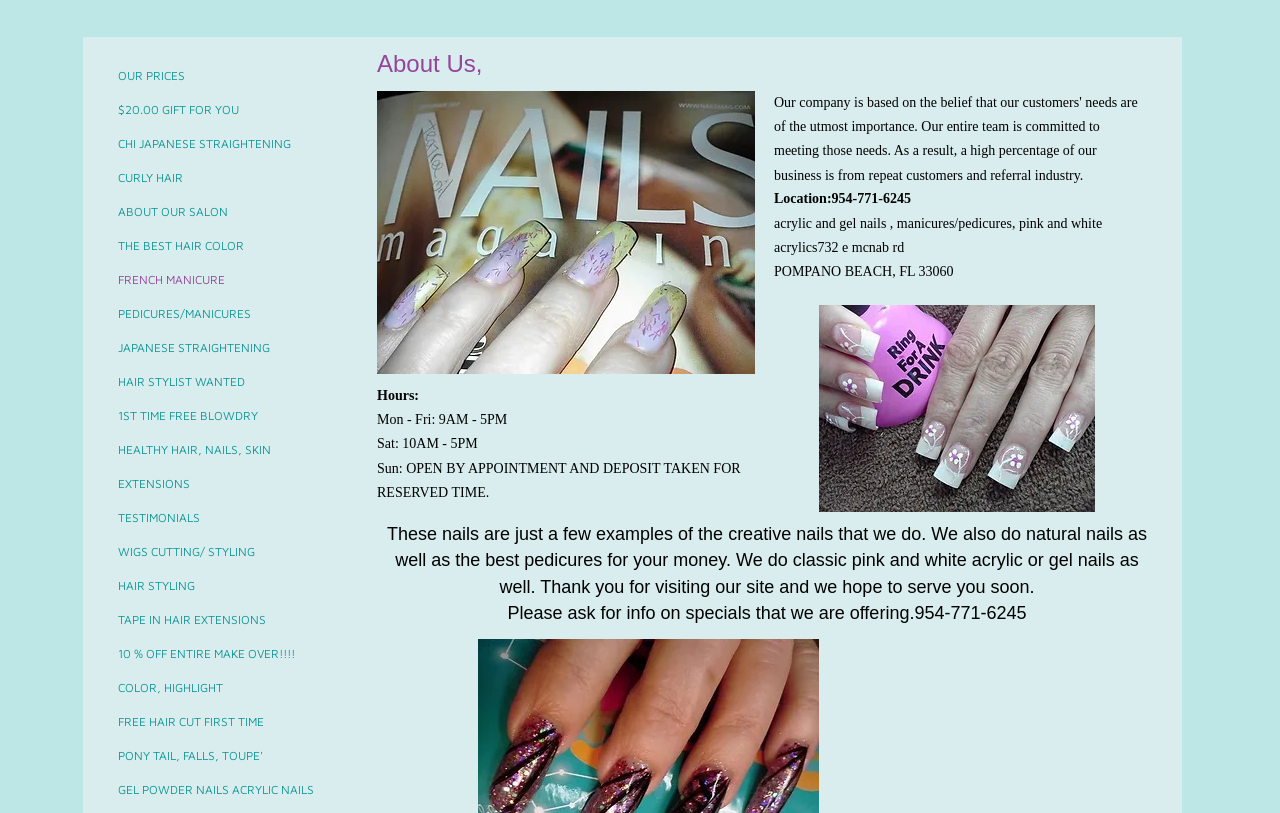What is the salon's business hours?
Please provide an in-depth and detailed response to the question.

The business hours of the salon are mentioned in the text on the webpage, which states 'Mon - Fri: 9AM - 5PM', 'Sat: 10AM - 5PM', and 'Sun: OPEN BY APPOINTMENT AND DEPOSIT TAKEN FOR RESERVED TIME'.